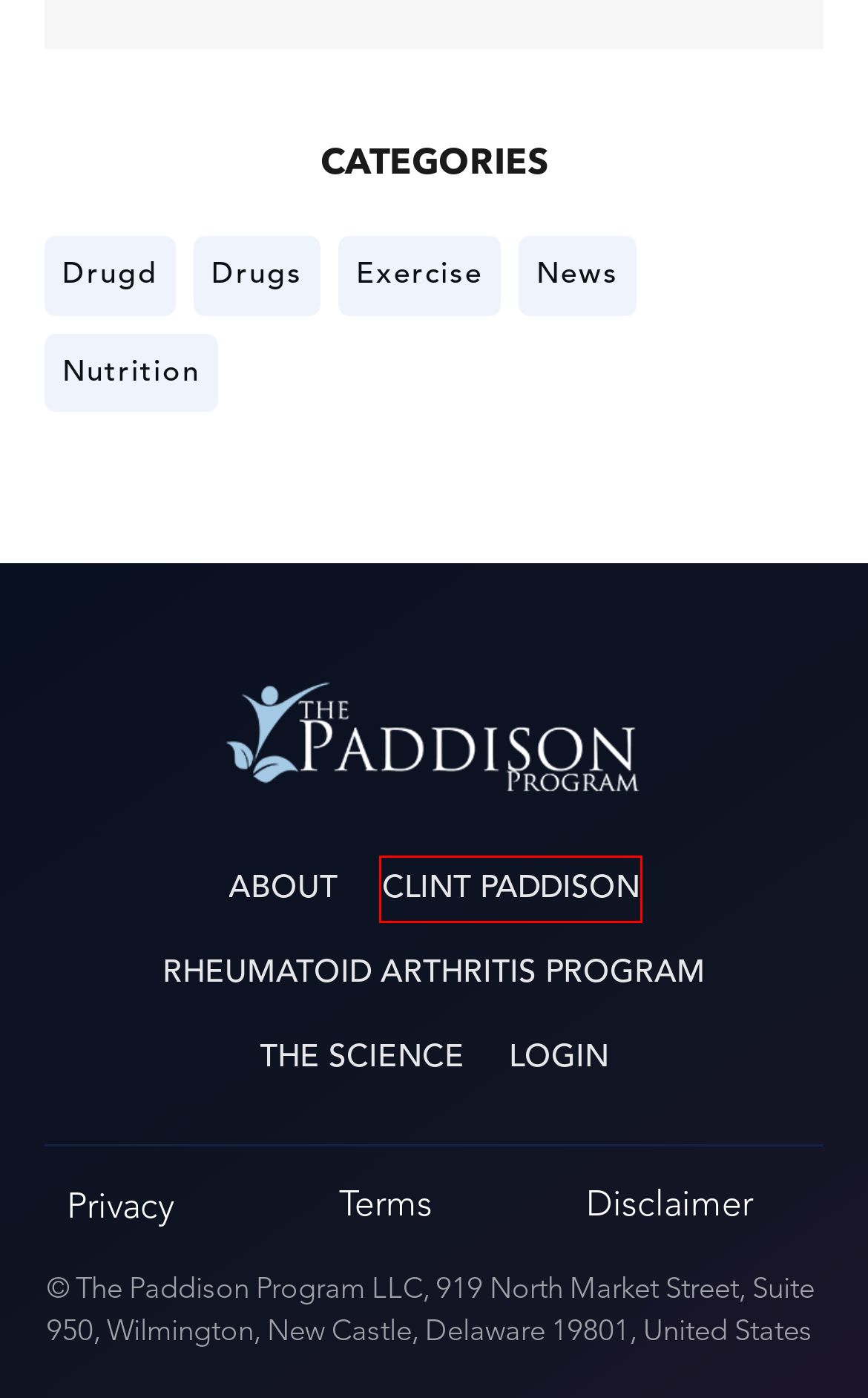You have a screenshot showing a webpage with a red bounding box highlighting an element. Choose the webpage description that best fits the new webpage after clicking the highlighted element. The descriptions are:
A. Disclaimer for The Paddison Program Website
B. Nutrition | The Paddison Program for Rheumatoid Arthritis
C. Clint Paddison's TEDx Talk Presentation on Reversing RA
D. Terms and Conditions - The Paddison Program
E. Privacy Policy - The Paddison Program
F. The Science Supporting The Paddison Program for RA Patients
G. Drugs | The Paddison Program for Rheumatoid Arthritis
H. Exercise | The Paddison Program for Rheumatoid Arthritis

C